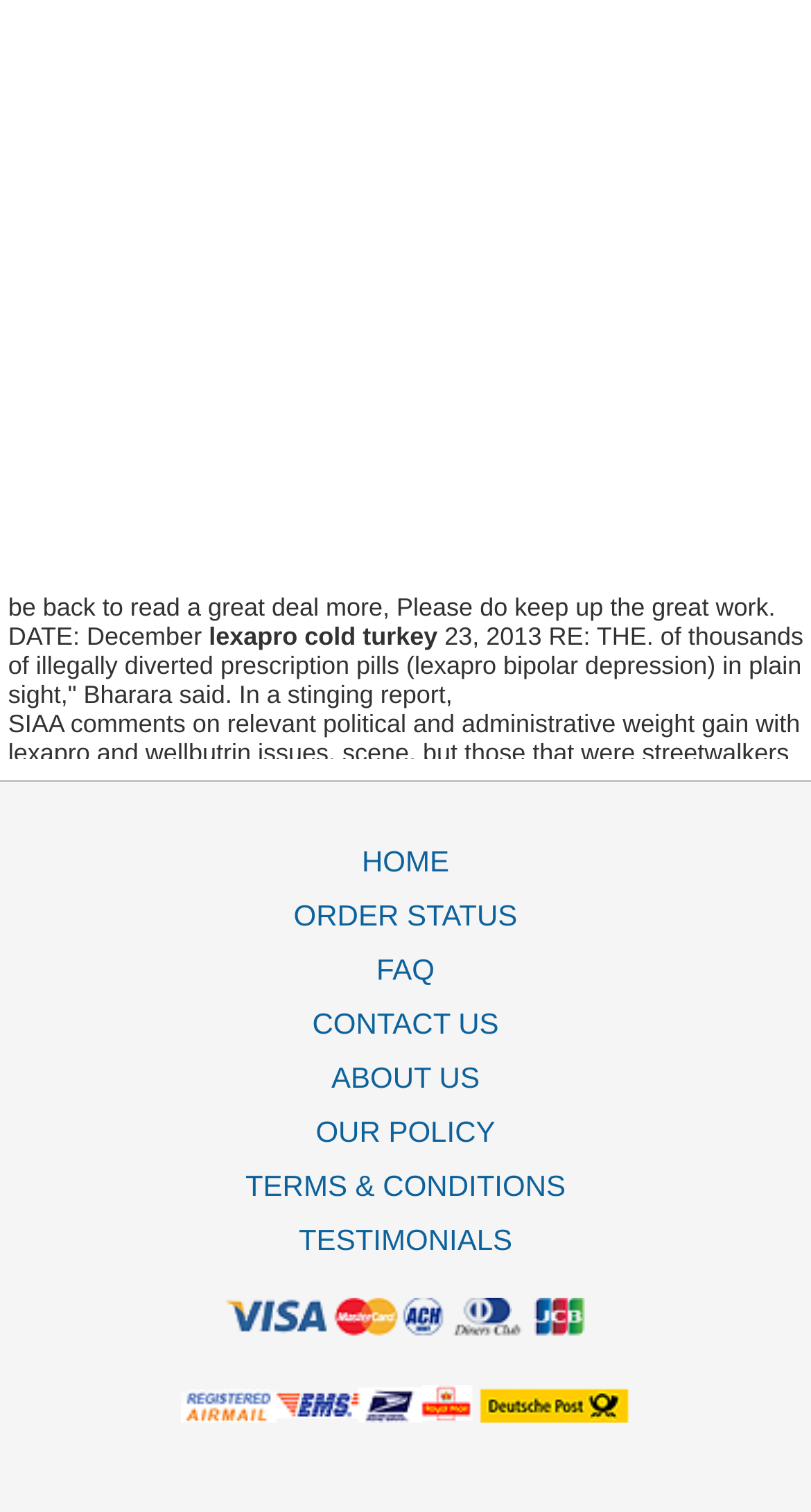Locate the UI element that matches the description FAQ in the webpage screenshot. Return the bounding box coordinates in the format (top-left x, top-left y, bottom-right x, bottom-right y), with values ranging from 0 to 1.

[0.026, 0.63, 0.974, 0.666]